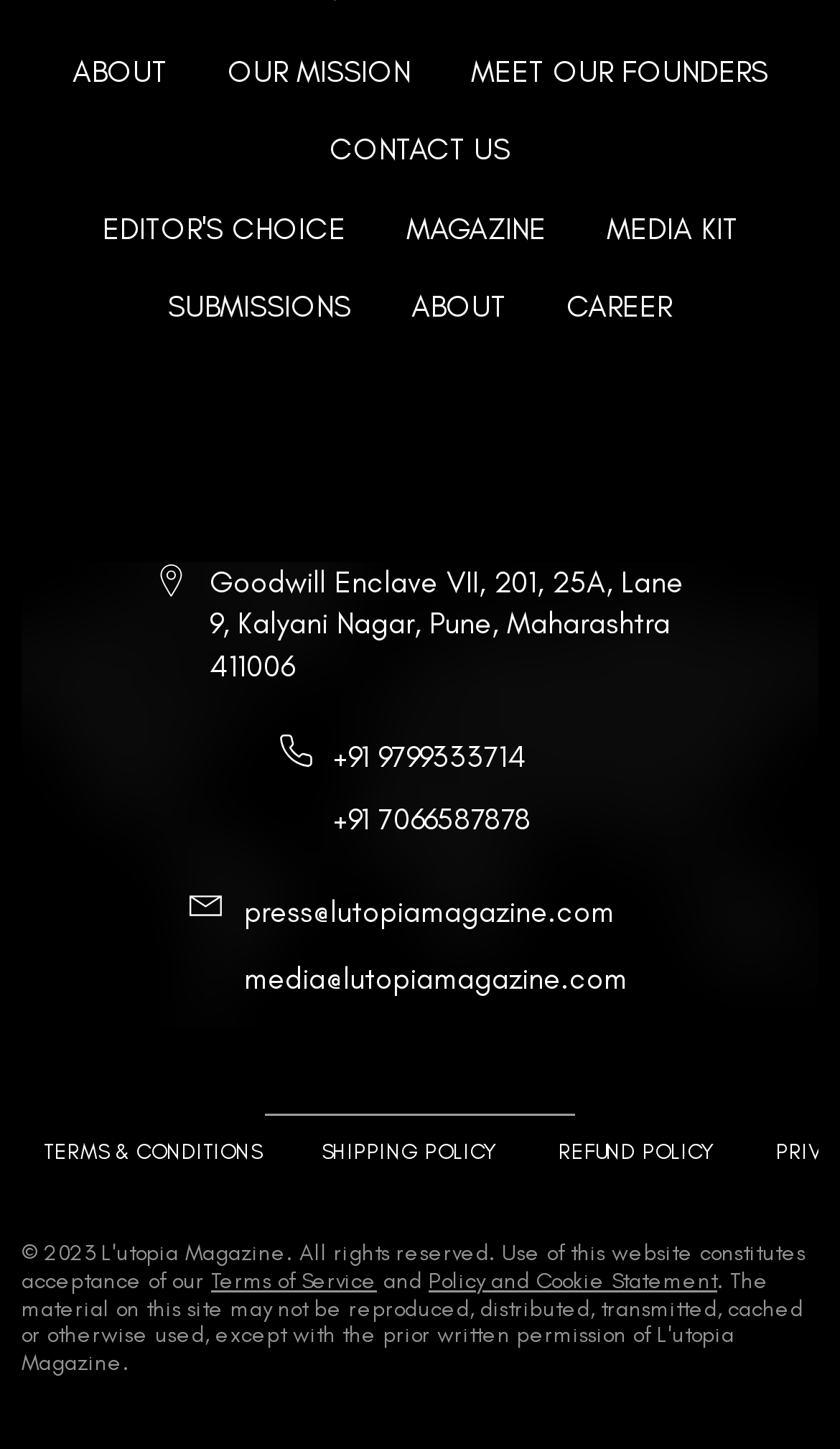Pinpoint the bounding box coordinates for the area that should be clicked to perform the following instruction: "Open L'utopia Magazine Instagram".

[0.289, 0.291, 0.353, 0.329]